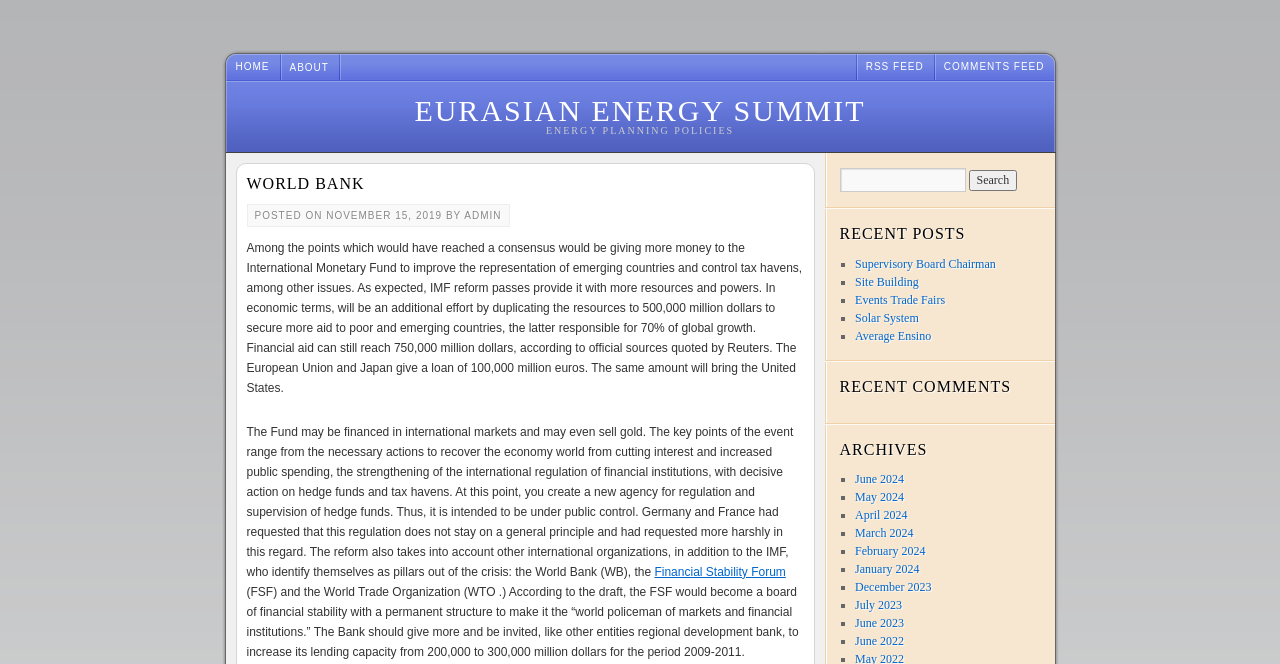Pinpoint the bounding box coordinates of the element to be clicked to execute the instruction: "Read the EURASIAN ENERGY SUMMIT article".

[0.324, 0.142, 0.676, 0.191]